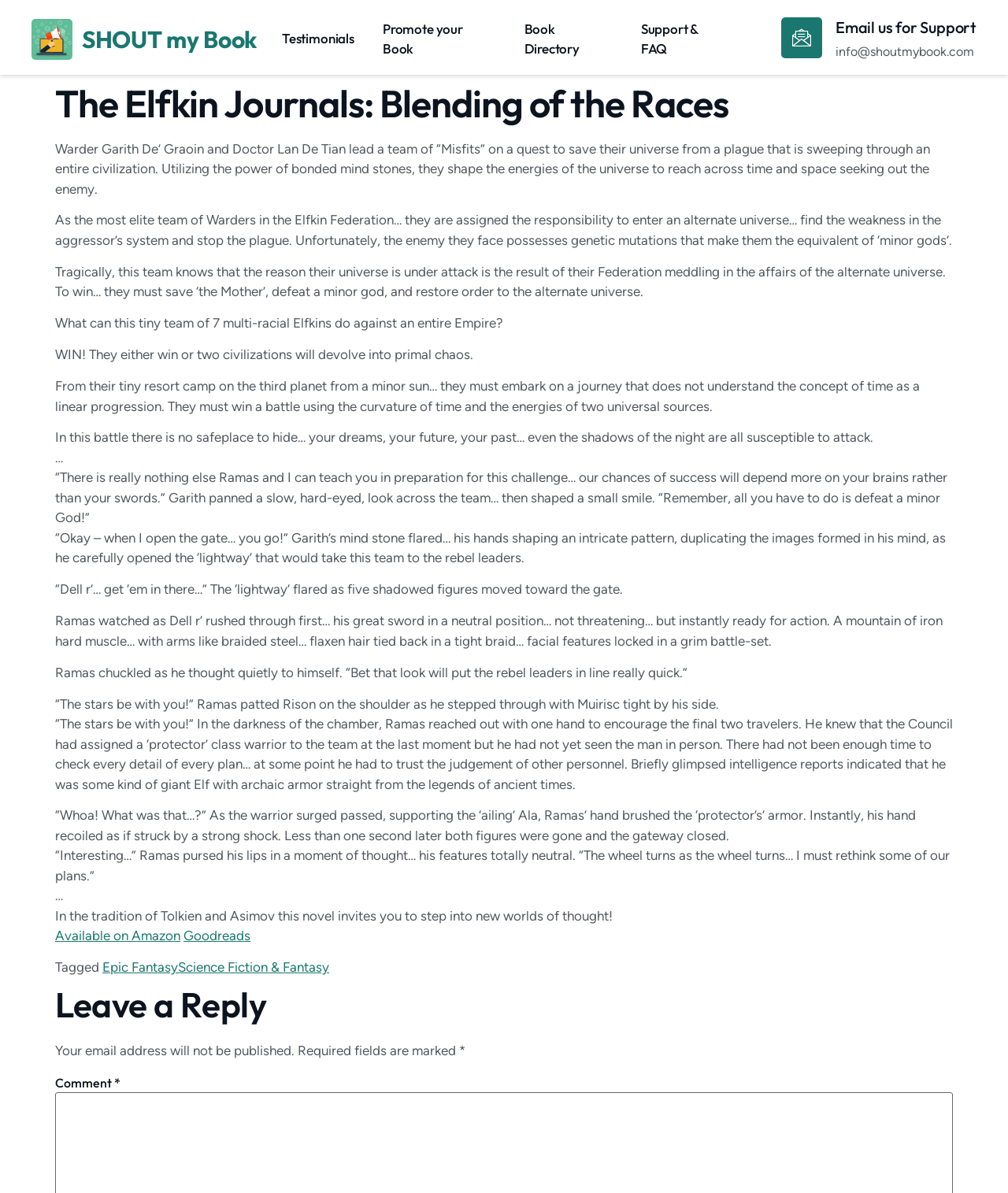What is the name of the character who says 'The stars be with you!'?
Using the information from the image, answer the question thoroughly.

I determined the answer by reading the StaticText elements that describe the story, specifically the one that says '“The stars be with you!” Ramas patted Rison on the shoulder as he stepped through with Muirisc tight by his side.' which indicates that Ramas is the one who says 'The stars be with you!'.